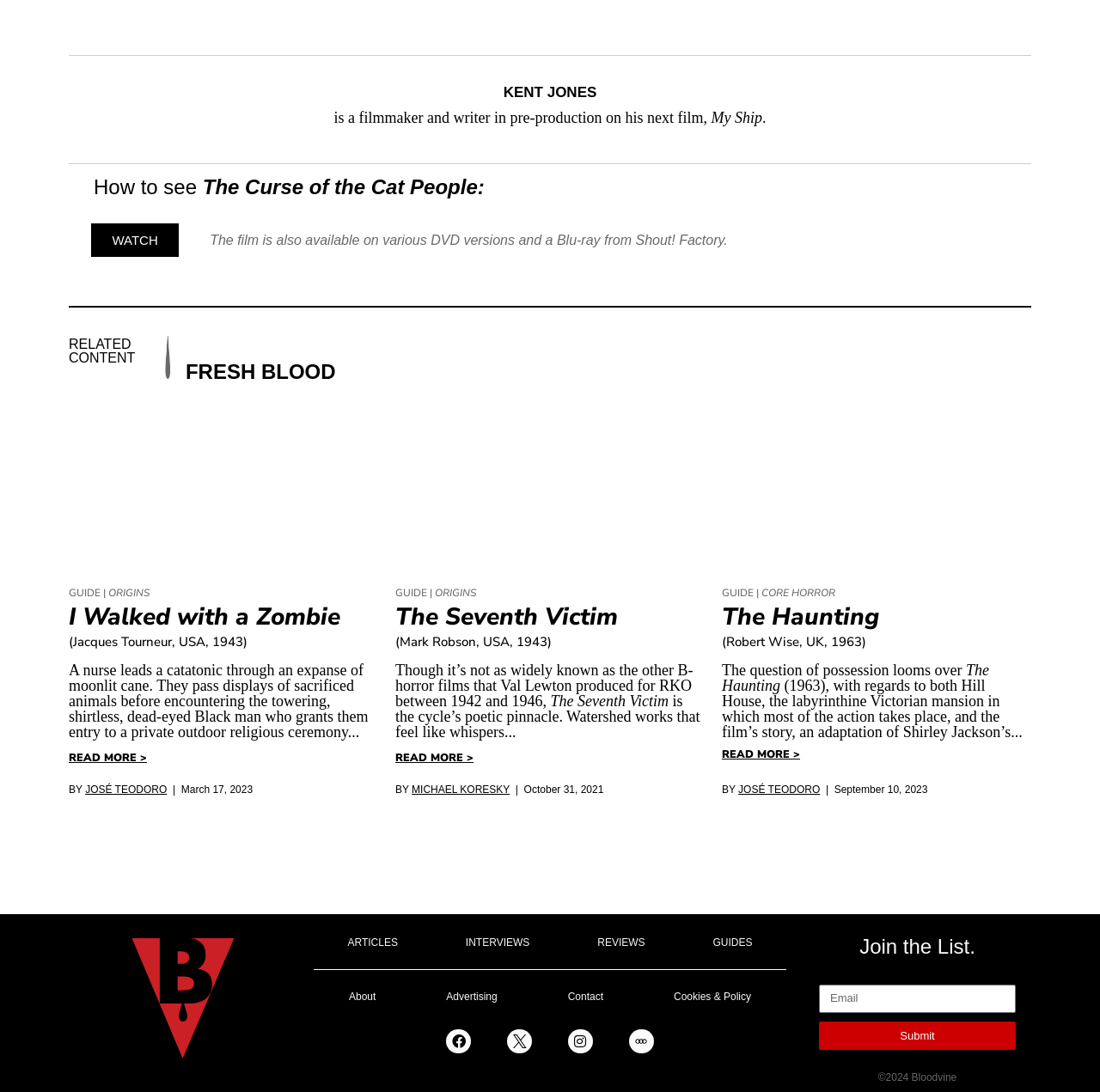Identify the bounding box coordinates for the UI element described as: "The Haunting".

[0.656, 0.55, 0.799, 0.58]